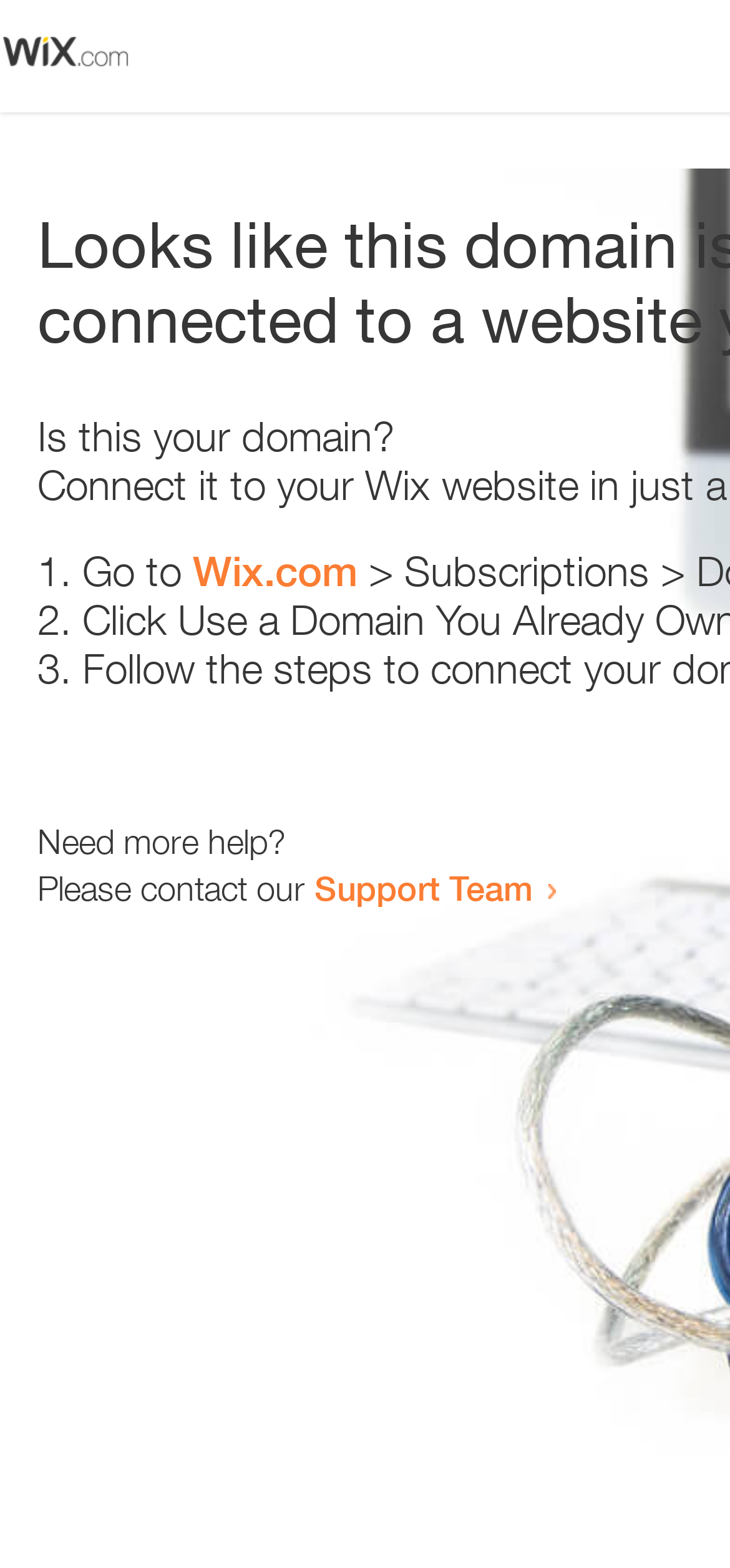Provide your answer in a single word or phrase: 
What is the domain being referred to?

Wix.com